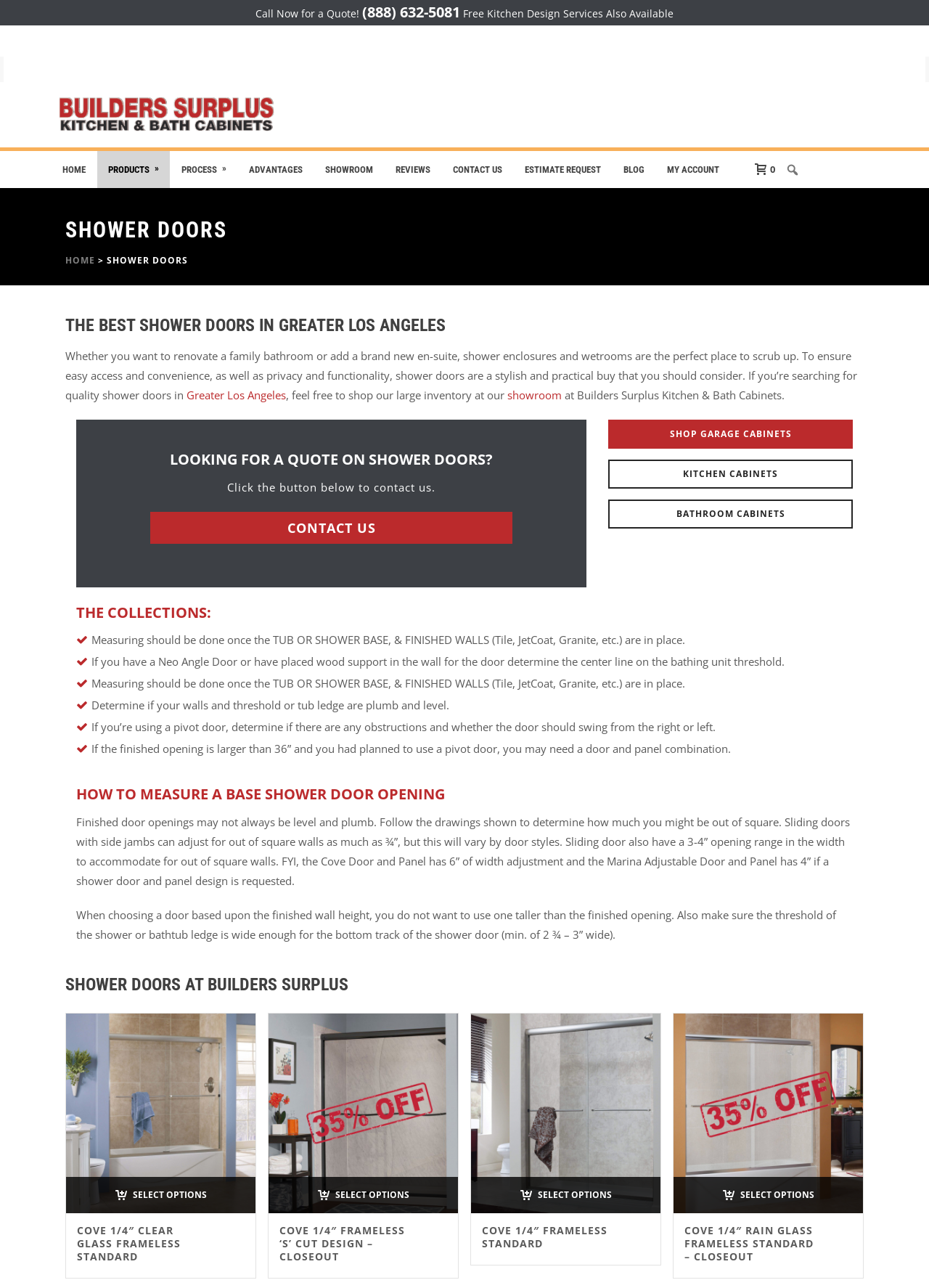Please mark the bounding box coordinates of the area that should be clicked to carry out the instruction: "Call the phone number".

[0.39, 0.003, 0.495, 0.016]